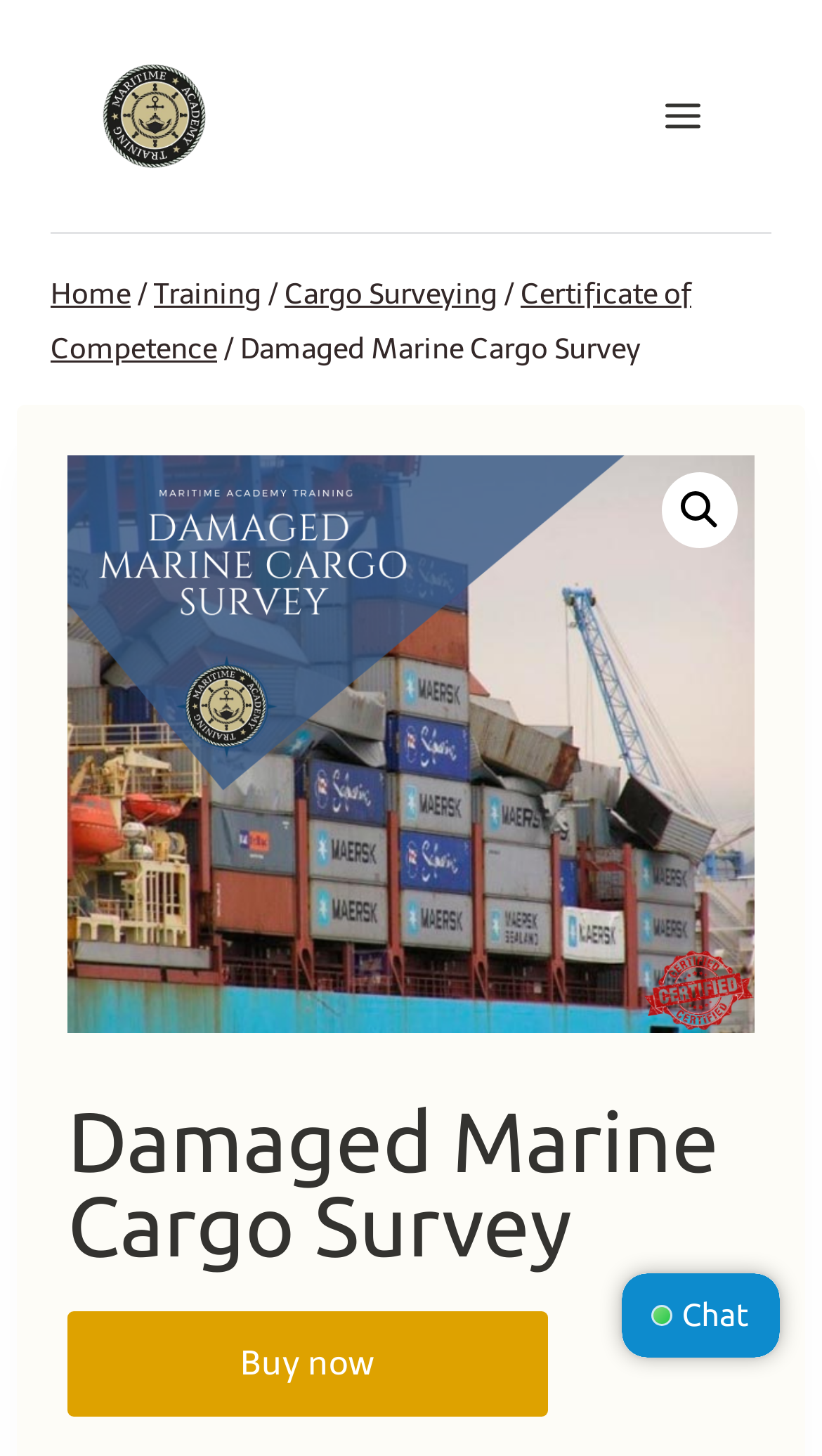What is the main heading of this webpage? Please extract and provide it.

Damaged Marine Cargo Survey